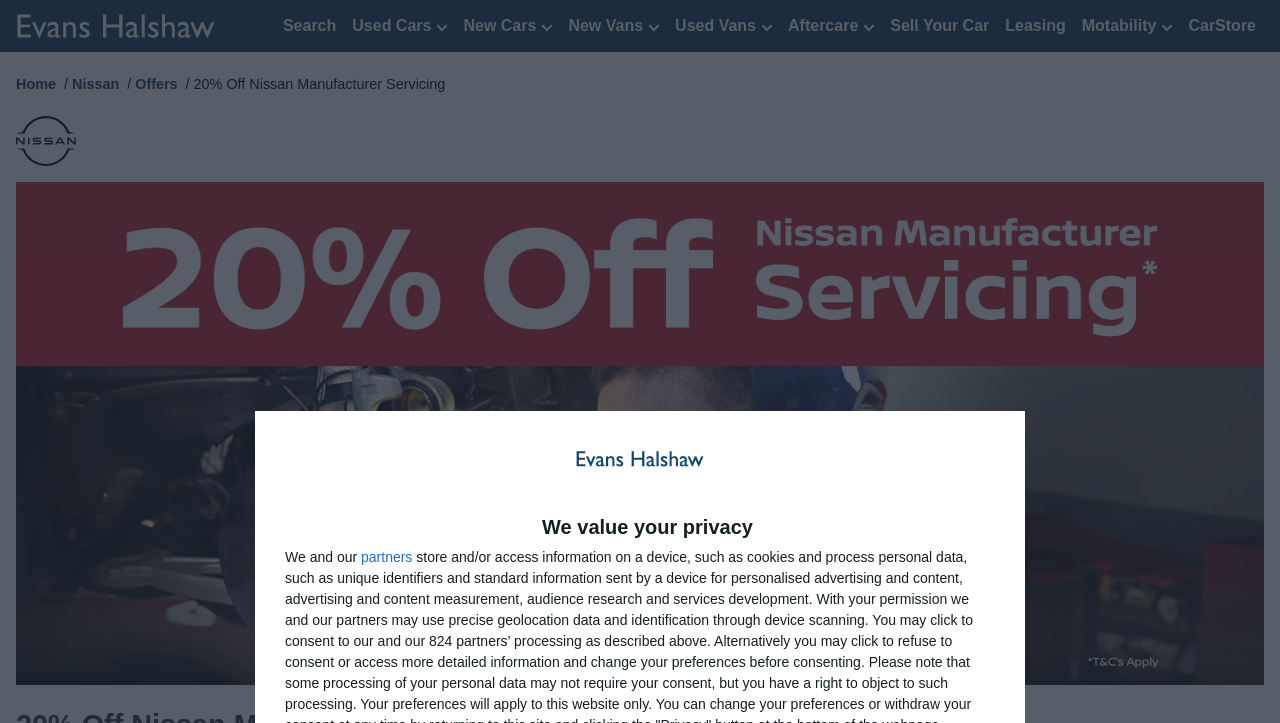What is the purpose of the website?
Use the image to answer the question with a single word or phrase.

Nissan servicing and service plans